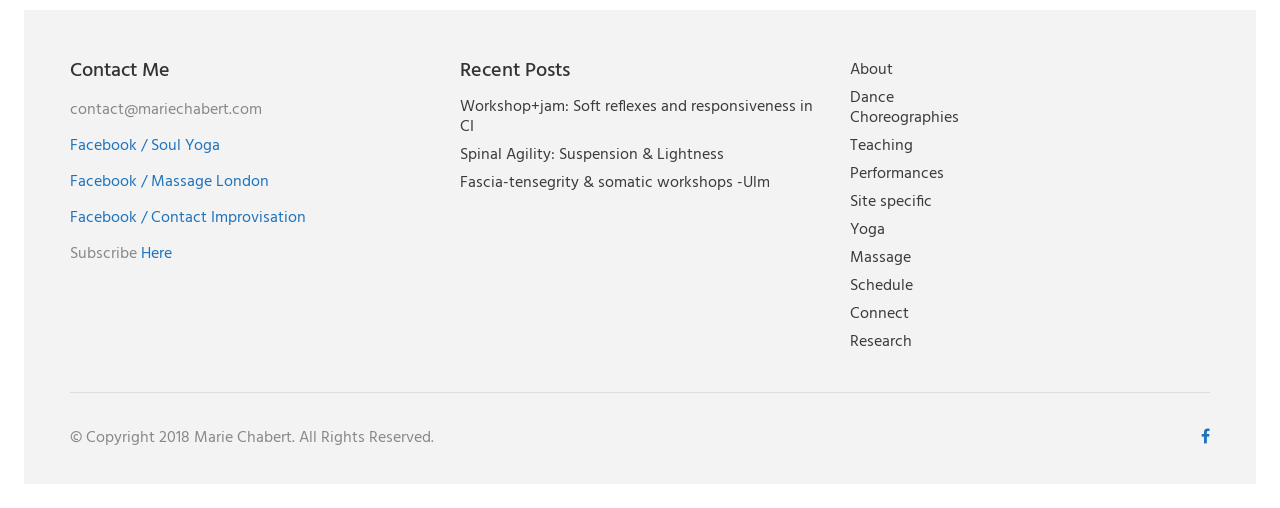What is the email address to contact?
Use the image to answer the question with a single word or phrase.

contact@mariechabert.com